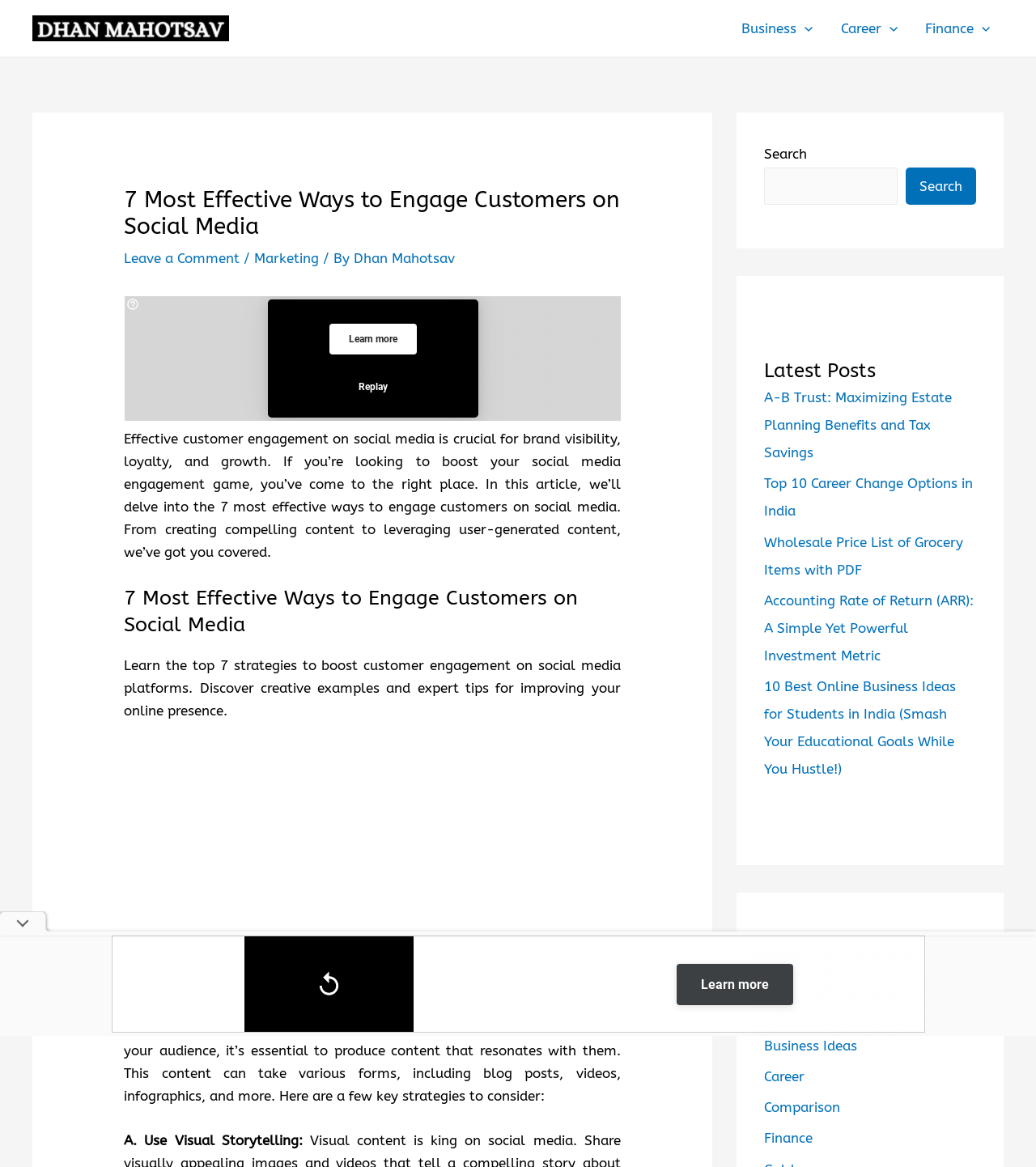Bounding box coordinates are specified in the format (top-left x, top-left y, bottom-right x, bottom-right y). All values are floating point numbers bounded between 0 and 1. Please provide the bounding box coordinate of the region this sentence describes: Business

[0.738, 0.862, 0.791, 0.876]